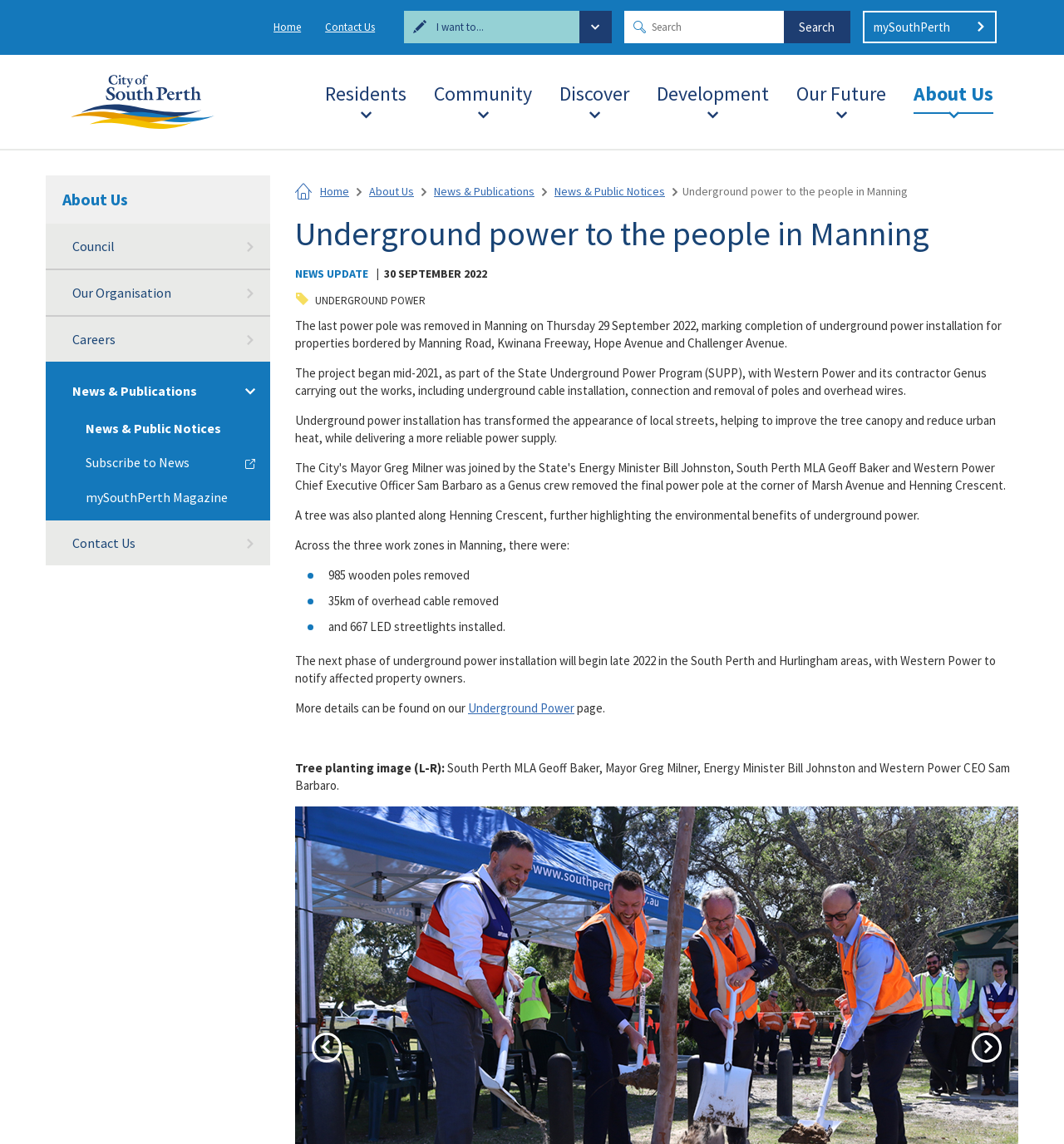What is the purpose of the 'I want to...' combobox?
Based on the screenshot, give a detailed explanation to answer the question.

I inferred this answer by looking at the combobox 'I want to...' which has a popup menu, suggesting that it is used to search or select an option from a list.